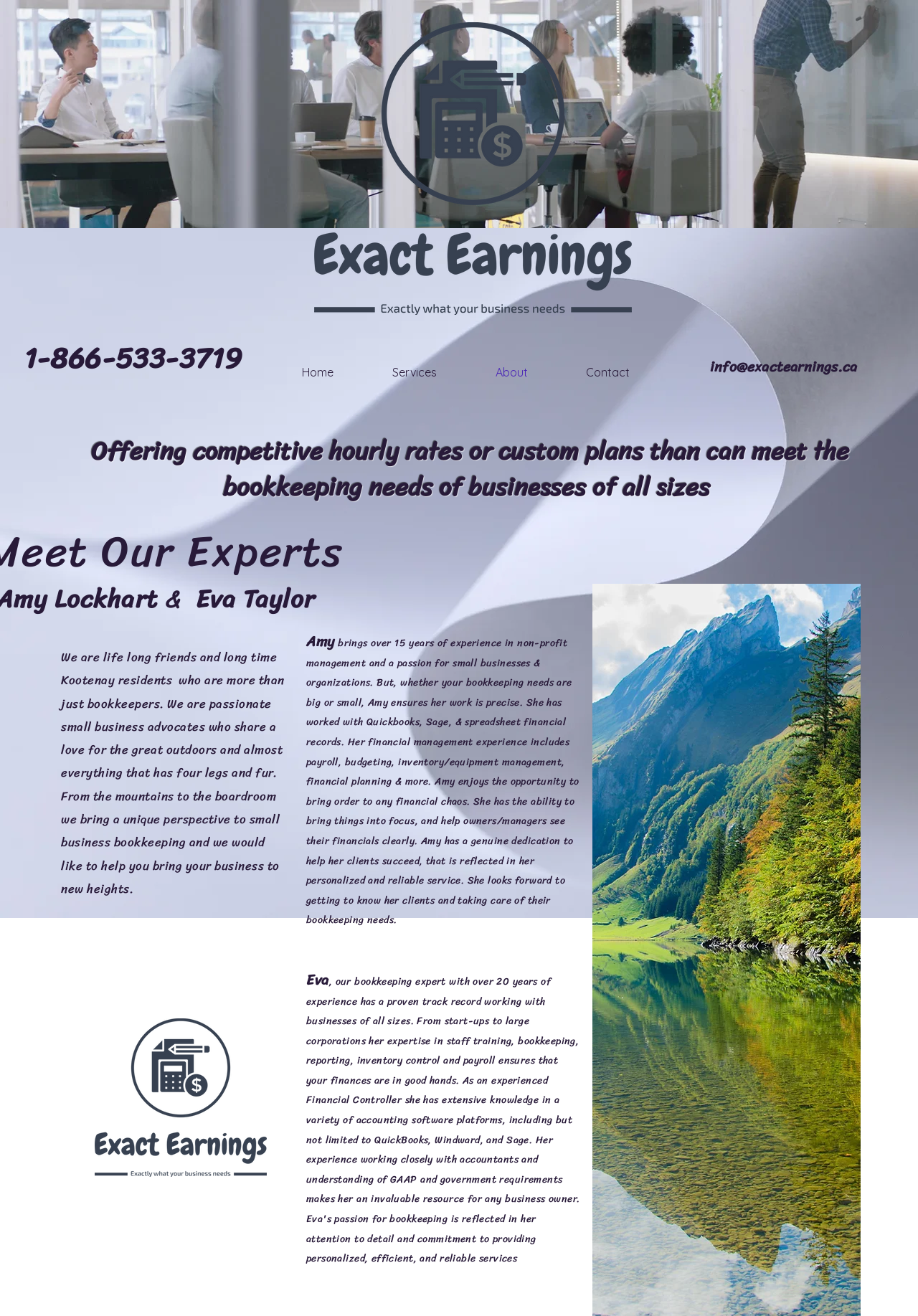Summarize the webpage comprehensively, mentioning all visible components.

This webpage is about the "About" section of "My Site 1". At the top, there is a logo image of "exact-earnings-high-resolution-logo-color-on-transparent-background.png" taking up about a quarter of the screen width. Below the logo, there is a heading with a phone number "1-866-533-3719". 

To the right of the phone number, there is a navigation menu labeled "Site" with four links: "Home", "Services", "About", and "Contact". Next to the navigation menu, there is a link to an email address "info@exactearnings.ca".

Below the navigation menu, there is a heading that describes the services offered by the site, mentioning competitive hourly rates or custom plans for bookkeeping needs of businesses of all sizes. 

Following the heading, there are three paragraphs of text. The first paragraph introduces the authors as lifelong friends and long-time Kootenay residents who are passionate small business advocates. The second paragraph is not fully visible, but it seems to be continuing the introduction. The third paragraph describes how the authors bring a unique perspective to small business bookkeeping.

Below the paragraphs, there is another instance of the same logo image as at the top, but smaller in size. 

To the right of the logo, there are two sections, each describing a person. The first section is about Amy, who has over 15 years of experience in non-profit management and is passionate about small businesses and organizations. The section describes her skills and experience in bookkeeping and financial management. 

The second section is about Eva, who has over 20 years of experience as a bookkeeping expert and has worked with businesses of all sizes. The section describes her skills and experience in bookkeeping and financial management as well.